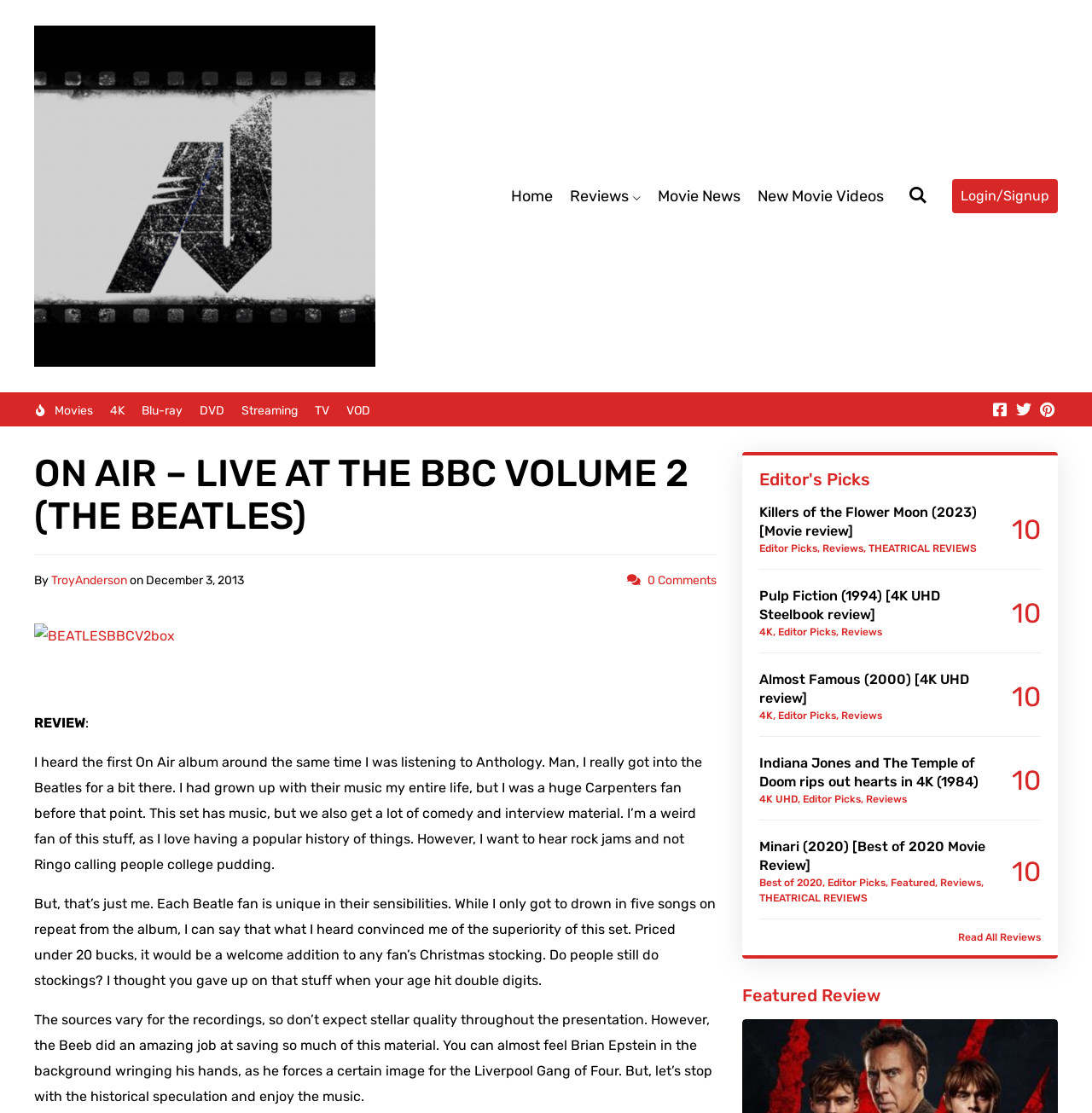Describe all the visual and textual components of the webpage comprehensively.

This webpage is a review of the album "ON AIR - LIVE AT THE BBC VOLUME 2" by The Beatles. At the top of the page, there is a logo and a navigation menu with links to "Home", "Reviews", "Movie News", "New Movie Videos", and "Login/Signup". Below the navigation menu, there are links to different movie formats, such as "4K", "Blu-ray", "DVD", and "Streaming".

The main content of the page is a review of the album, written by Troy Anderson. The review is divided into three paragraphs, with the first paragraph discussing the reviewer's experience with the album and their preference for rock jams over comedy and interview material. The second paragraph talks about the quality of the recordings and the historical significance of the album. The third paragraph concludes the review, recommending the album as a welcome addition to any fan's Christmas stocking.

To the right of the review, there is a section titled "Editor's Picks" with links to four movie reviews, including "Killers of the Flower Moon", "Pulp Fiction", "Almost Famous", and "Indiana Jones and The Temple of Doom". Each review has a rating of 10. Below this section, there is a link to "Read All Reviews".

At the bottom of the page, there is a section titled "Featured Review" with a link to a review of the movie "Minari".